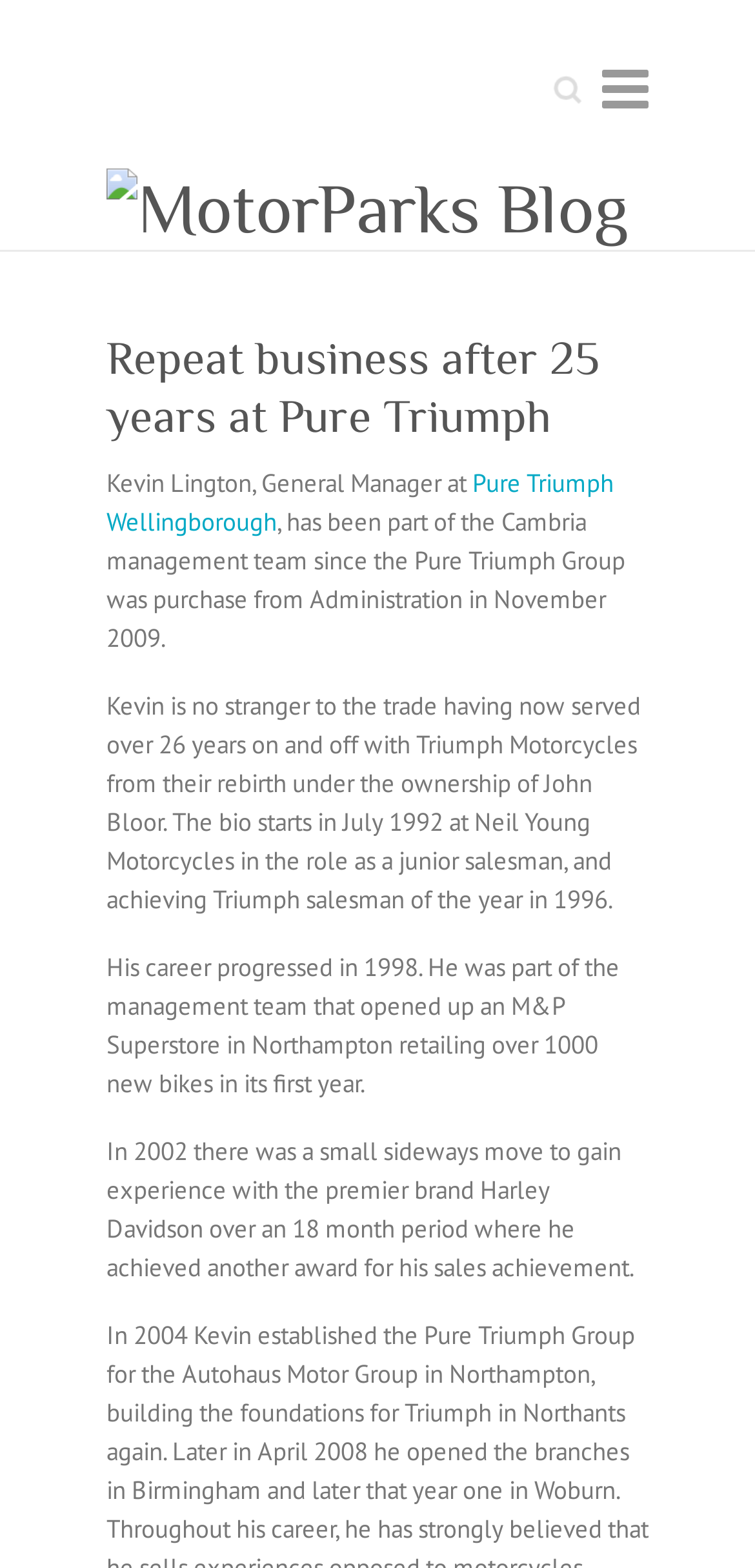Show the bounding box coordinates for the HTML element as described: "Search".

None